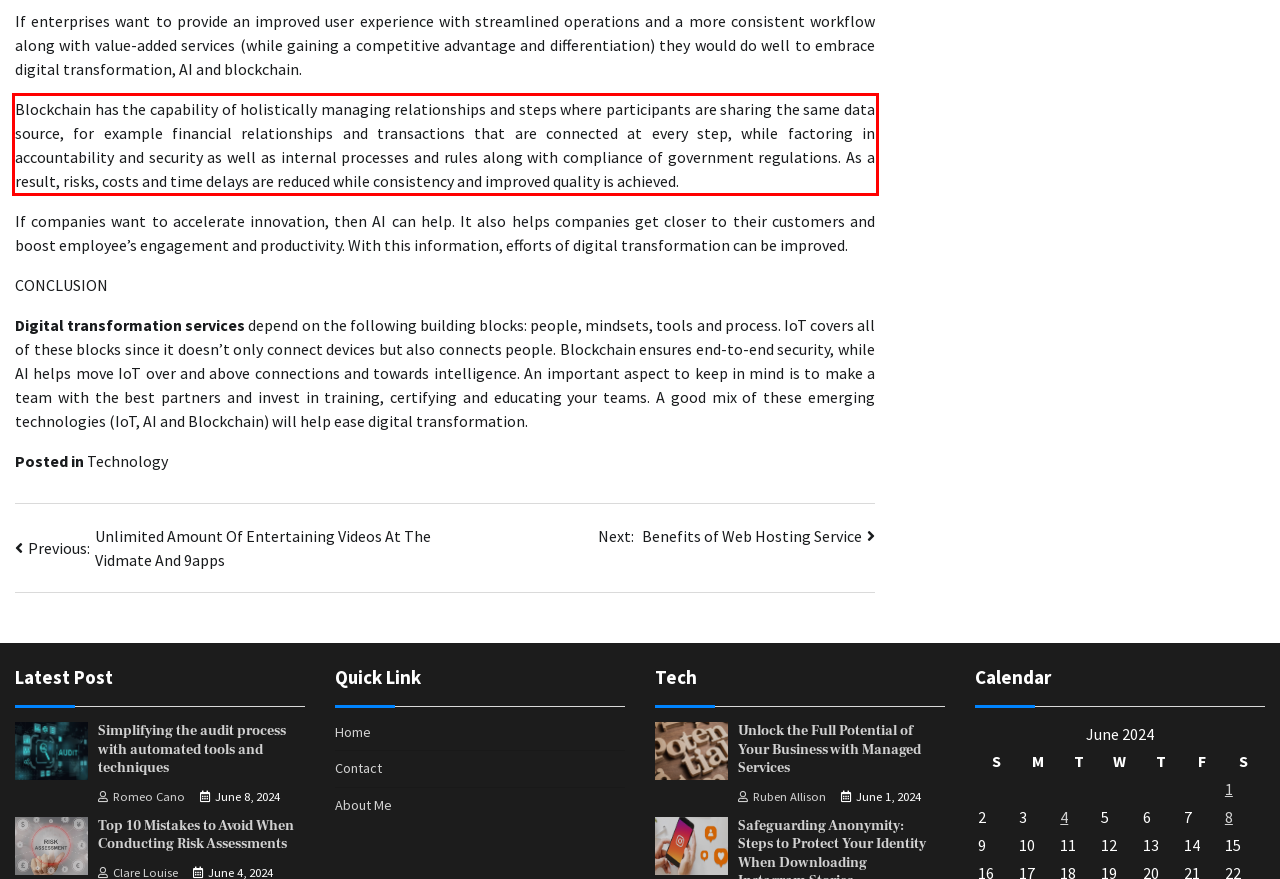You are given a screenshot showing a webpage with a red bounding box. Perform OCR to capture the text within the red bounding box.

Blockchain has the capability of holistically managing relationships and steps where participants are sharing the same data source, for example financial relationships and transactions that are connected at every step, while factoring in accountability and security as well as internal processes and rules along with compliance of government regulations. As a result, risks, costs and time delays are reduced while consistency and improved quality is achieved.